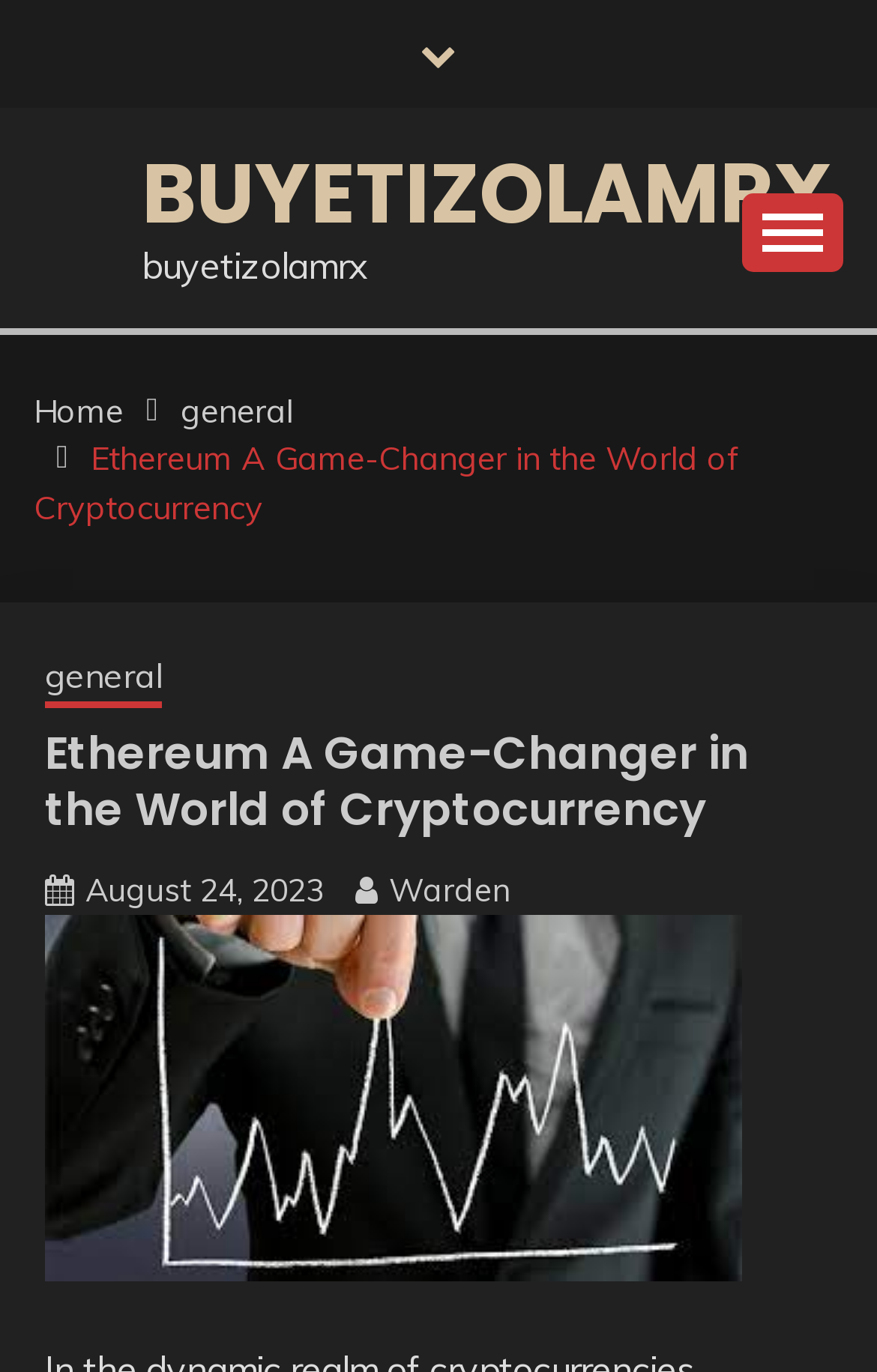What is the cryptocurrency mentioned on this webpage?
Please answer using one word or phrase, based on the screenshot.

Ethereum